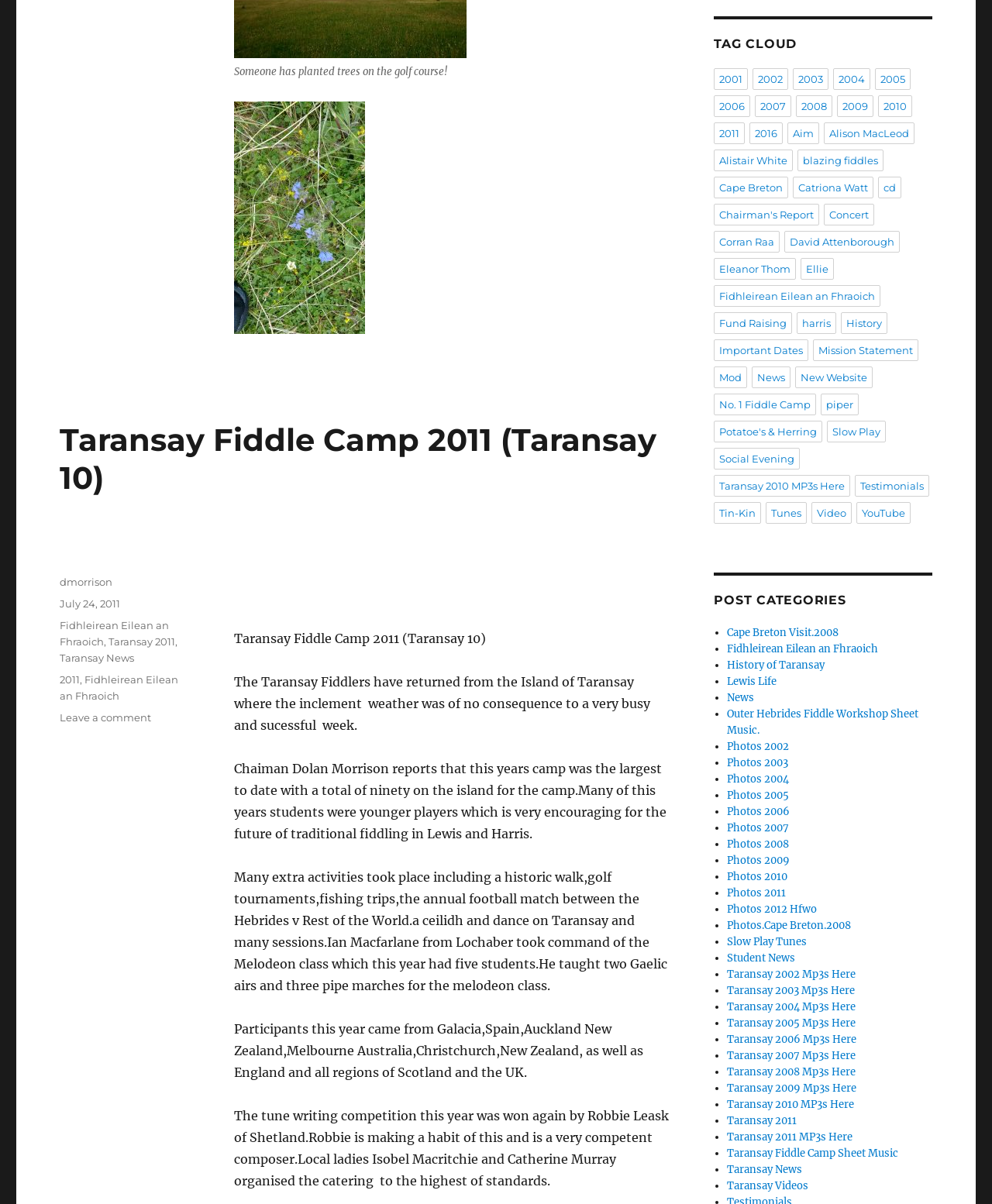Can you pinpoint the bounding box coordinates for the clickable element required for this instruction: "View the author's profile"? The coordinates should be four float numbers between 0 and 1, i.e., [left, top, right, bottom].

[0.06, 0.478, 0.113, 0.488]